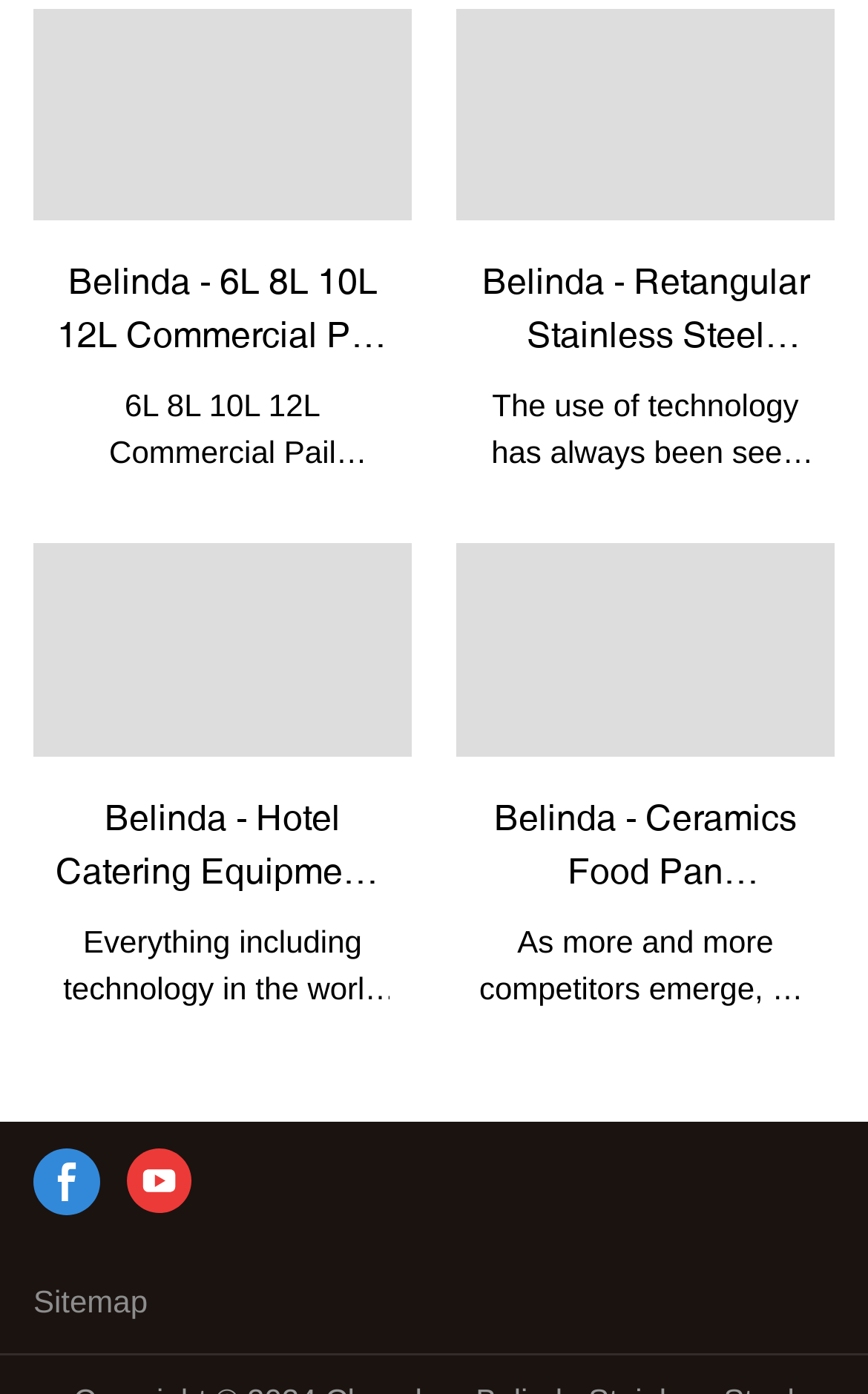Pinpoint the bounding box coordinates of the area that must be clicked to complete this instruction: "Check Belinda's social media on Facebook".

[0.038, 0.824, 0.115, 0.872]